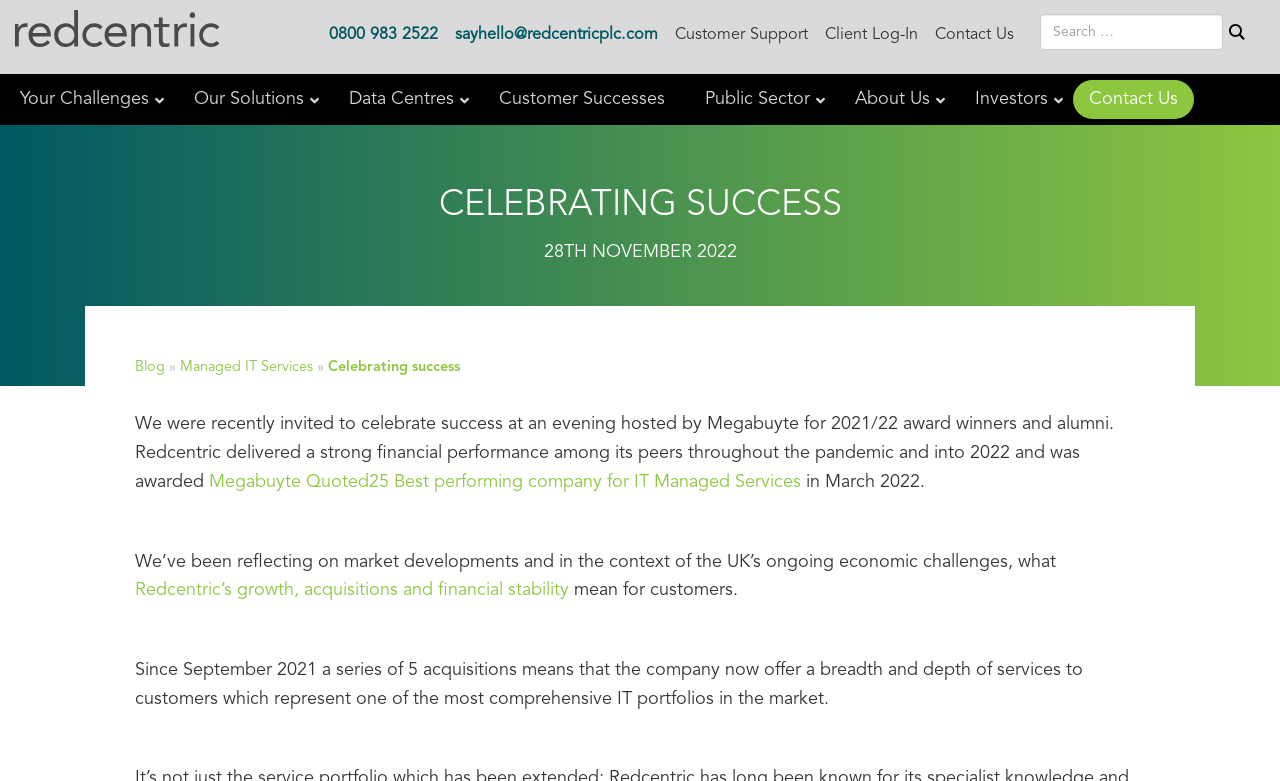Identify the bounding box coordinates of the specific part of the webpage to click to complete this instruction: "Call the phone number".

[0.257, 0.035, 0.342, 0.055]